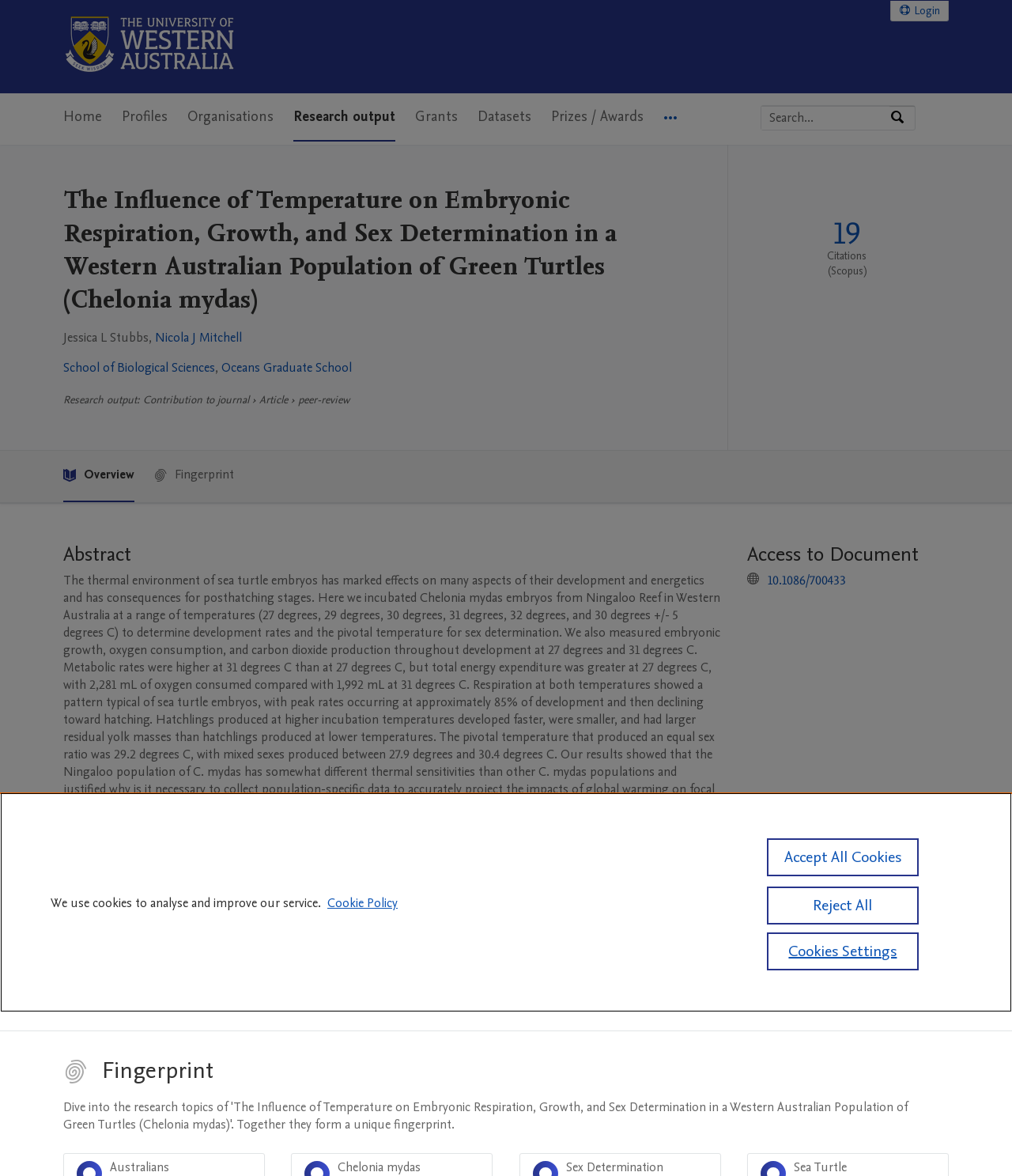Please answer the following question using a single word or phrase: 
How many pages does the research output have?

13